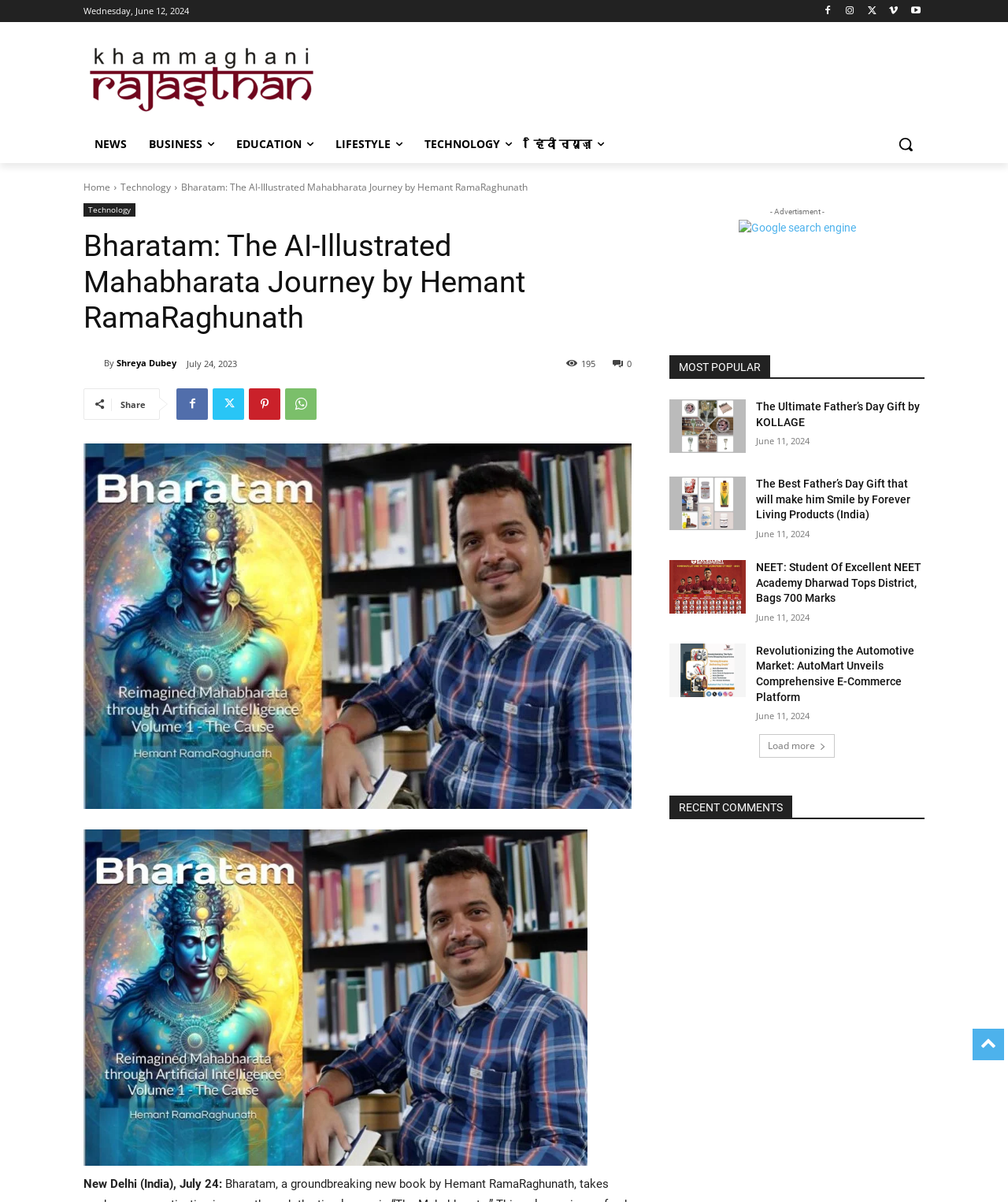Please locate the bounding box coordinates of the element's region that needs to be clicked to follow the instruction: "Read the article by Shreya Dubey". The bounding box coordinates should be provided as four float numbers between 0 and 1, i.e., [left, top, right, bottom].

[0.083, 0.296, 0.103, 0.309]